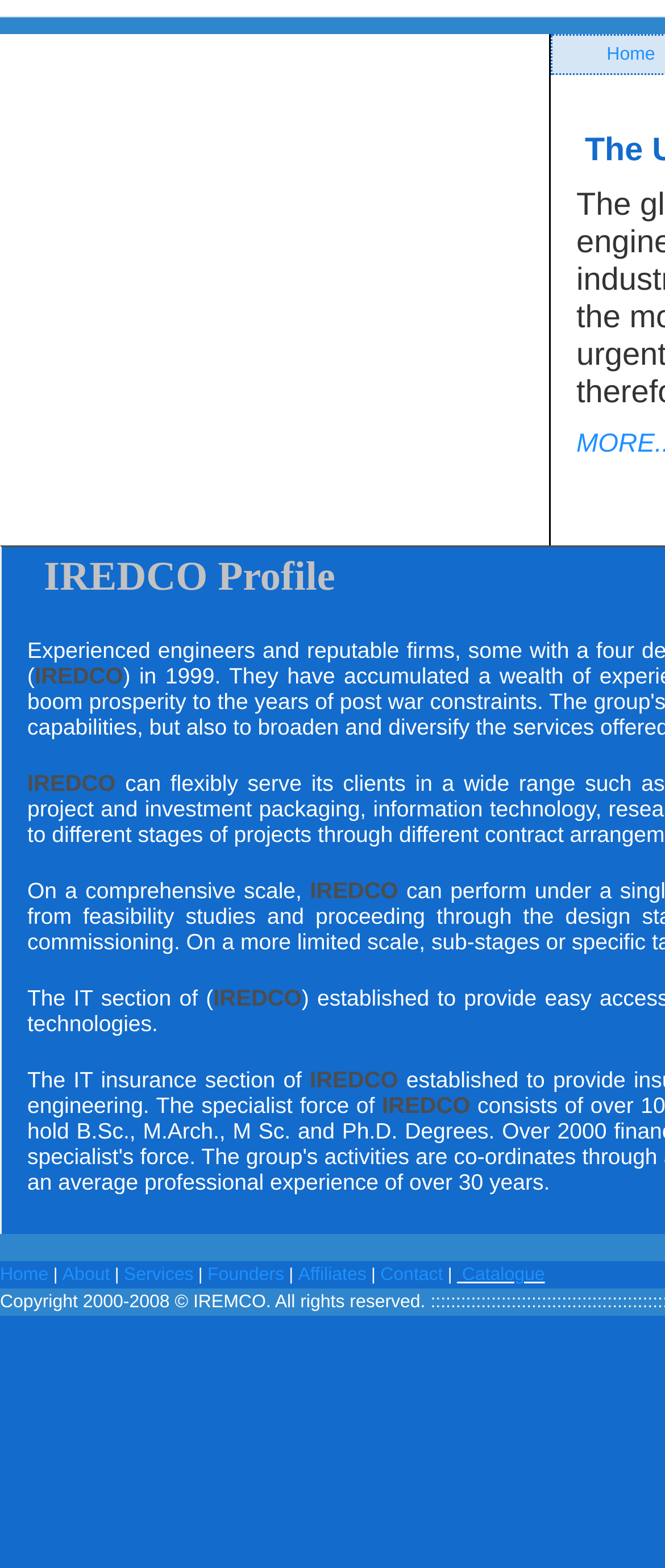Please find and report the bounding box coordinates of the element to click in order to perform the following action: "learn about founders". The coordinates should be expressed as four float numbers between 0 and 1, in the format [left, top, right, bottom].

[0.312, 0.807, 0.427, 0.82]